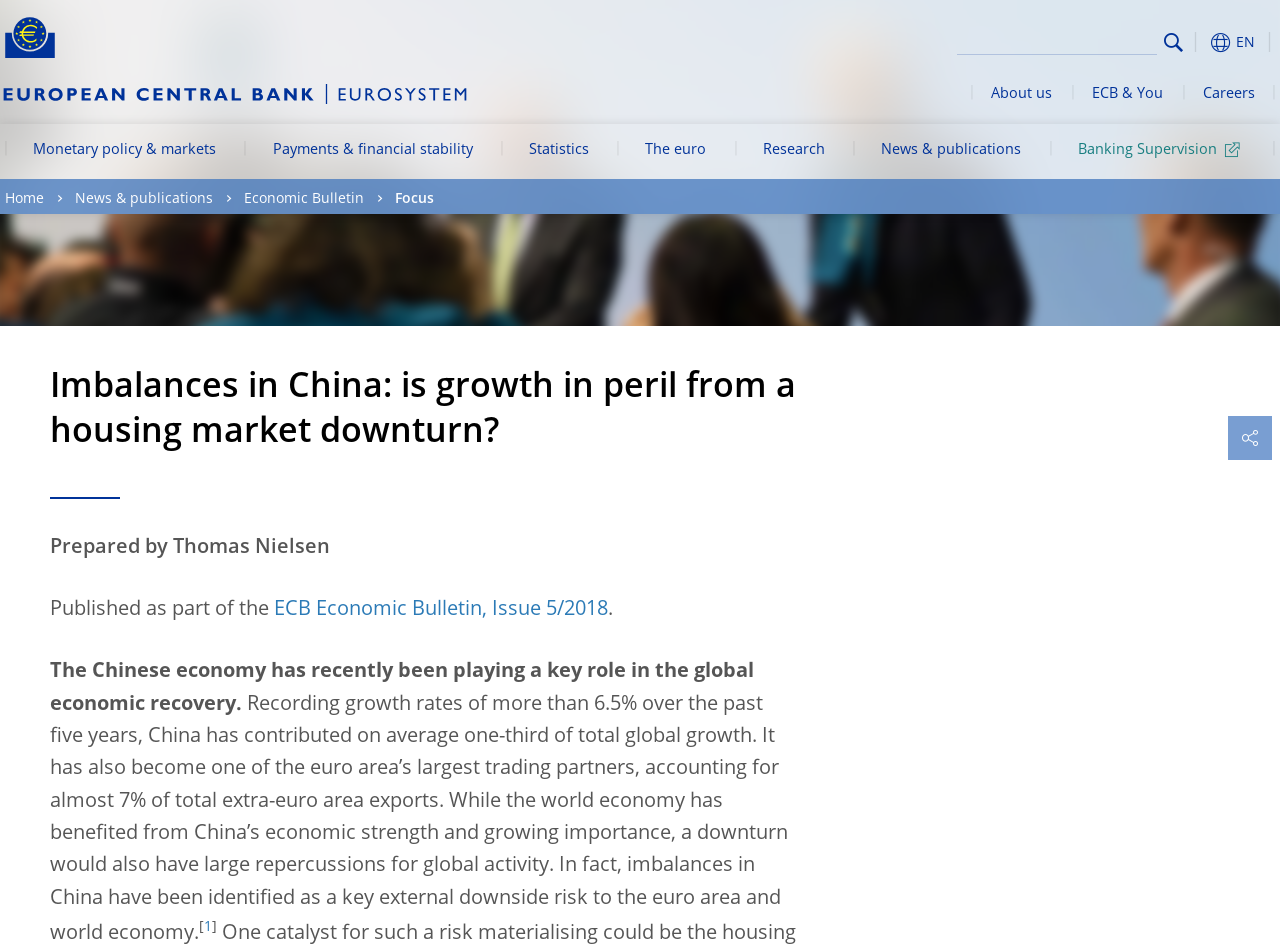Please specify the bounding box coordinates of the clickable region to carry out the following instruction: "Search for something". The coordinates should be four float numbers between 0 and 1, in the format [left, top, right, bottom].

[0.056, 0.026, 0.93, 0.063]